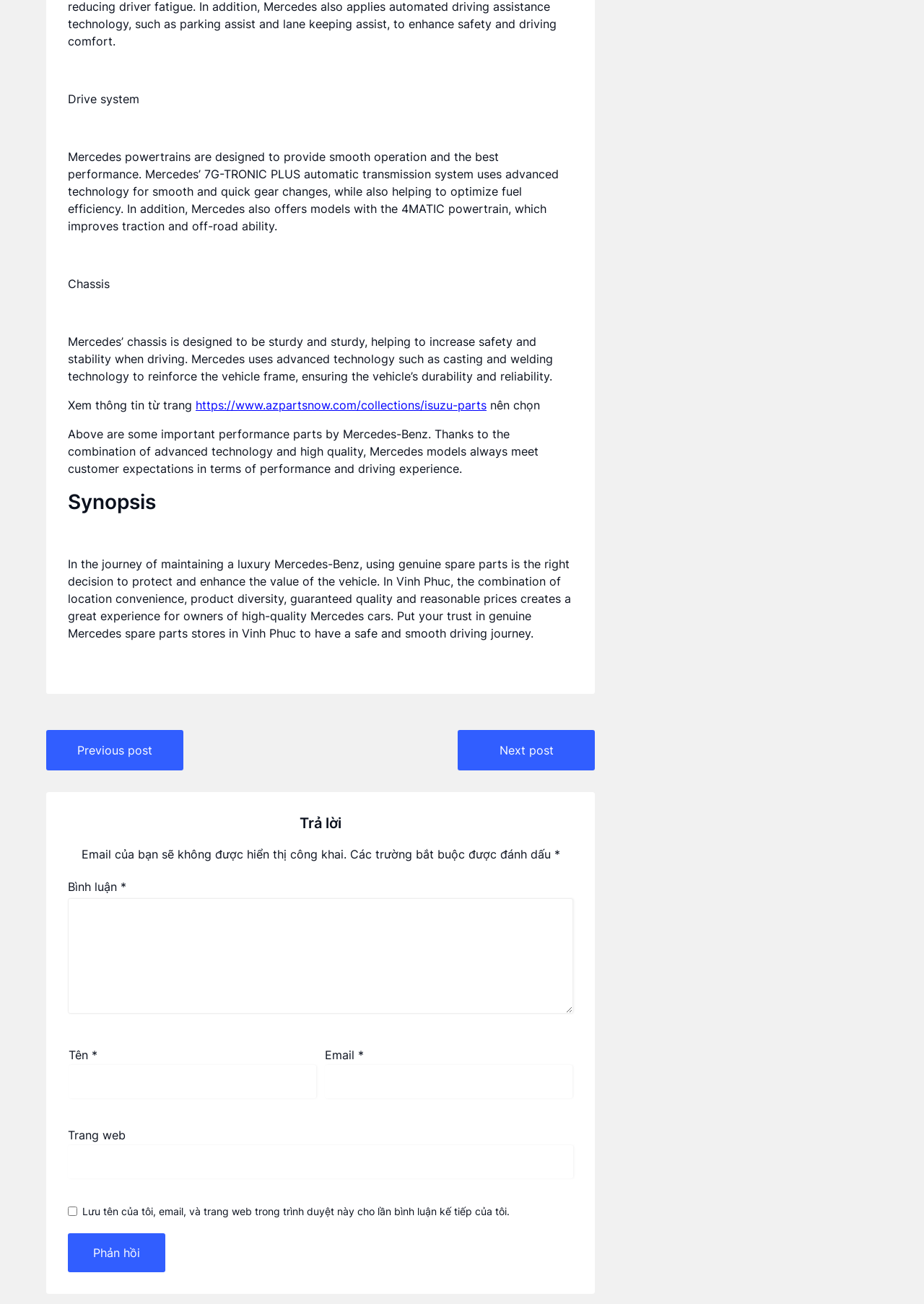Give a short answer using one word or phrase for the question:
What is the purpose of the comment section on this webpage?

To leave a reply or comment